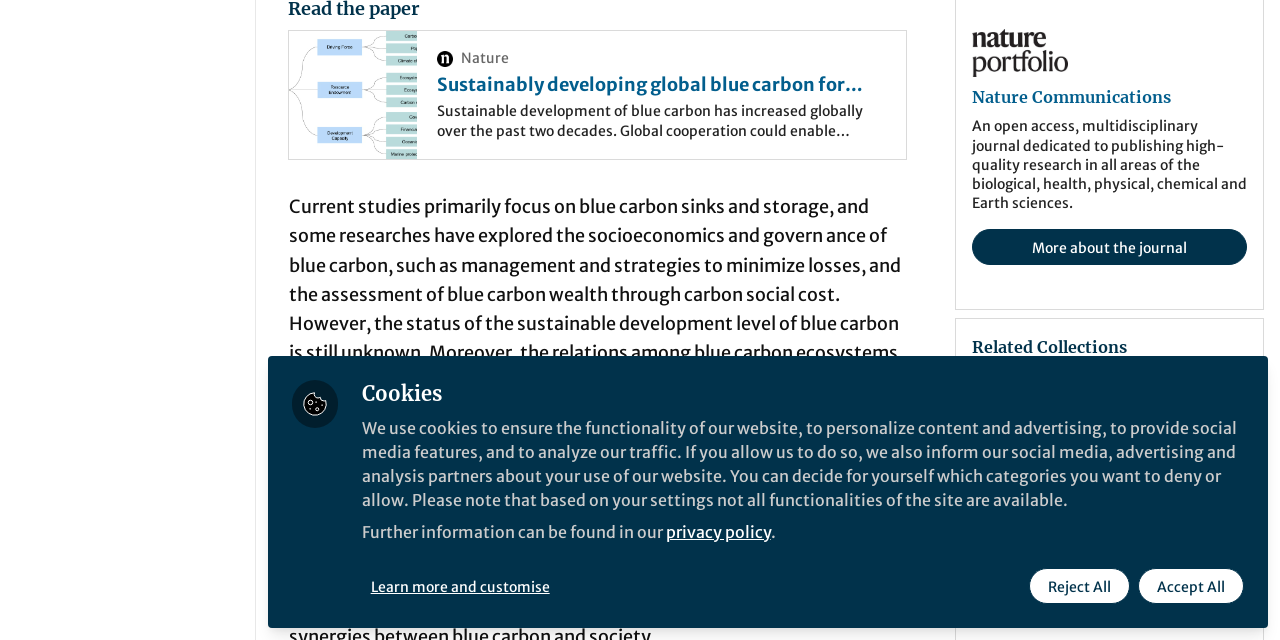Identify the bounding box for the UI element that is described as follows: "Learn more and customise".

[0.289, 0.888, 0.43, 0.944]